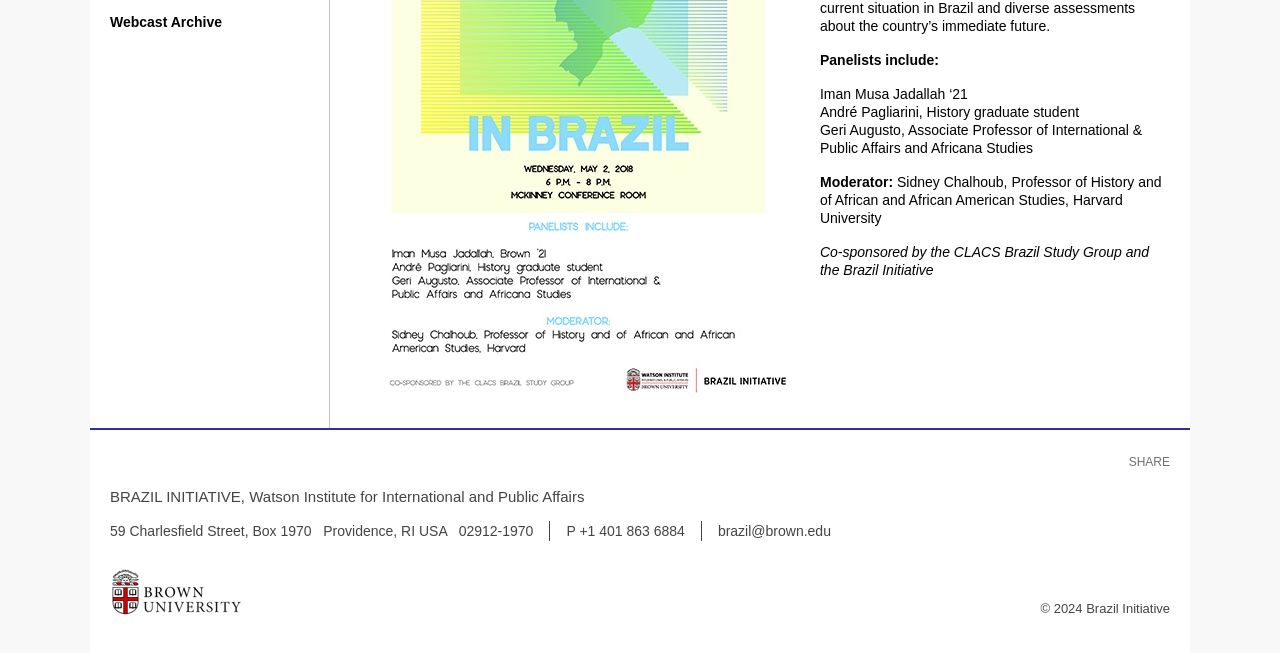Highlight the bounding box of the UI element that corresponds to this description: "brazil@brown.edu".

[0.561, 0.801, 0.649, 0.825]